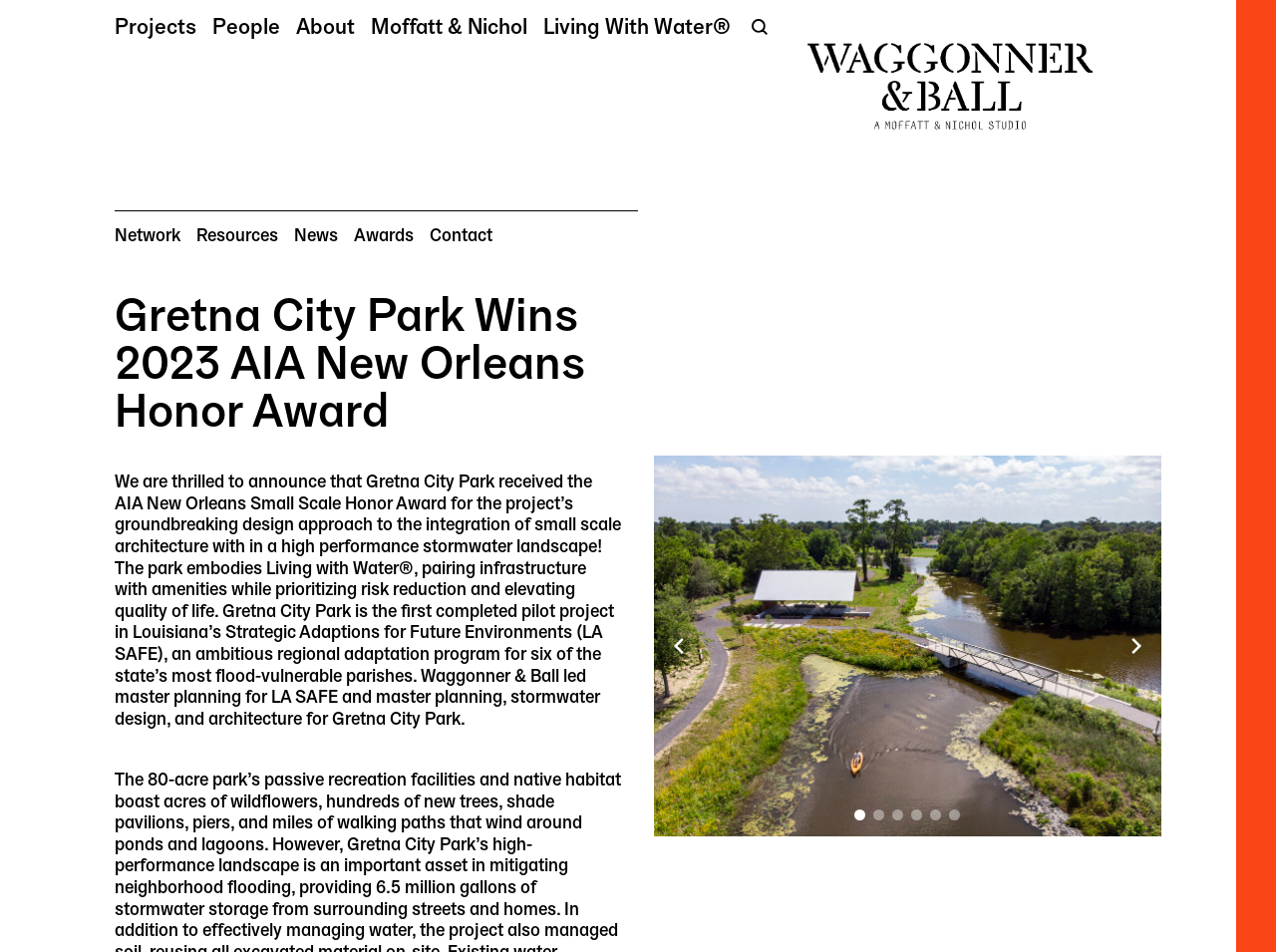Could you provide the bounding box coordinates for the portion of the screen to click to complete this instruction: "Click the Projects link"?

[0.09, 0.017, 0.154, 0.044]